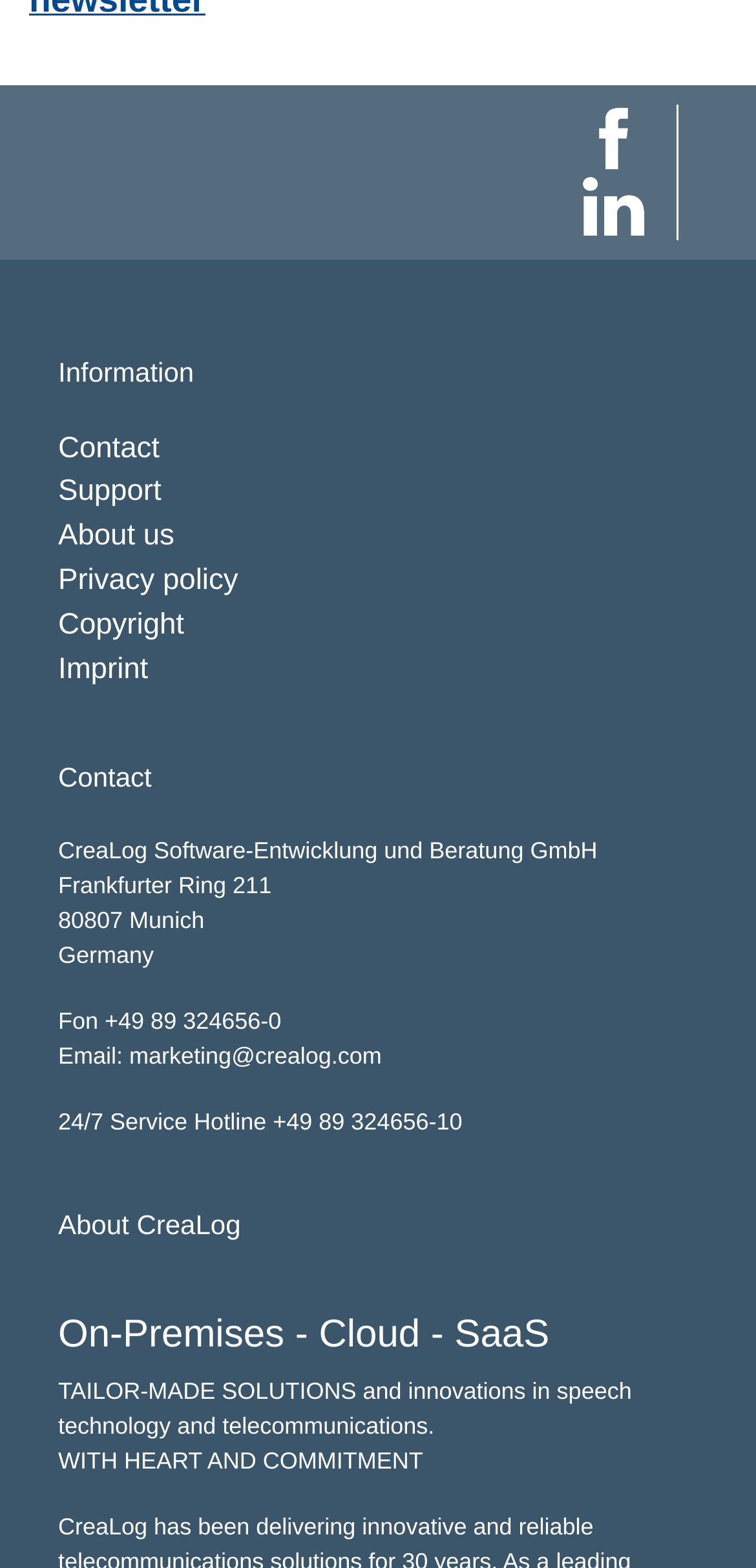Determine the bounding box coordinates of the clickable element to complete this instruction: "Toggle search". Provide the coordinates in the format of four float numbers between 0 and 1, [left, top, right, bottom].

None